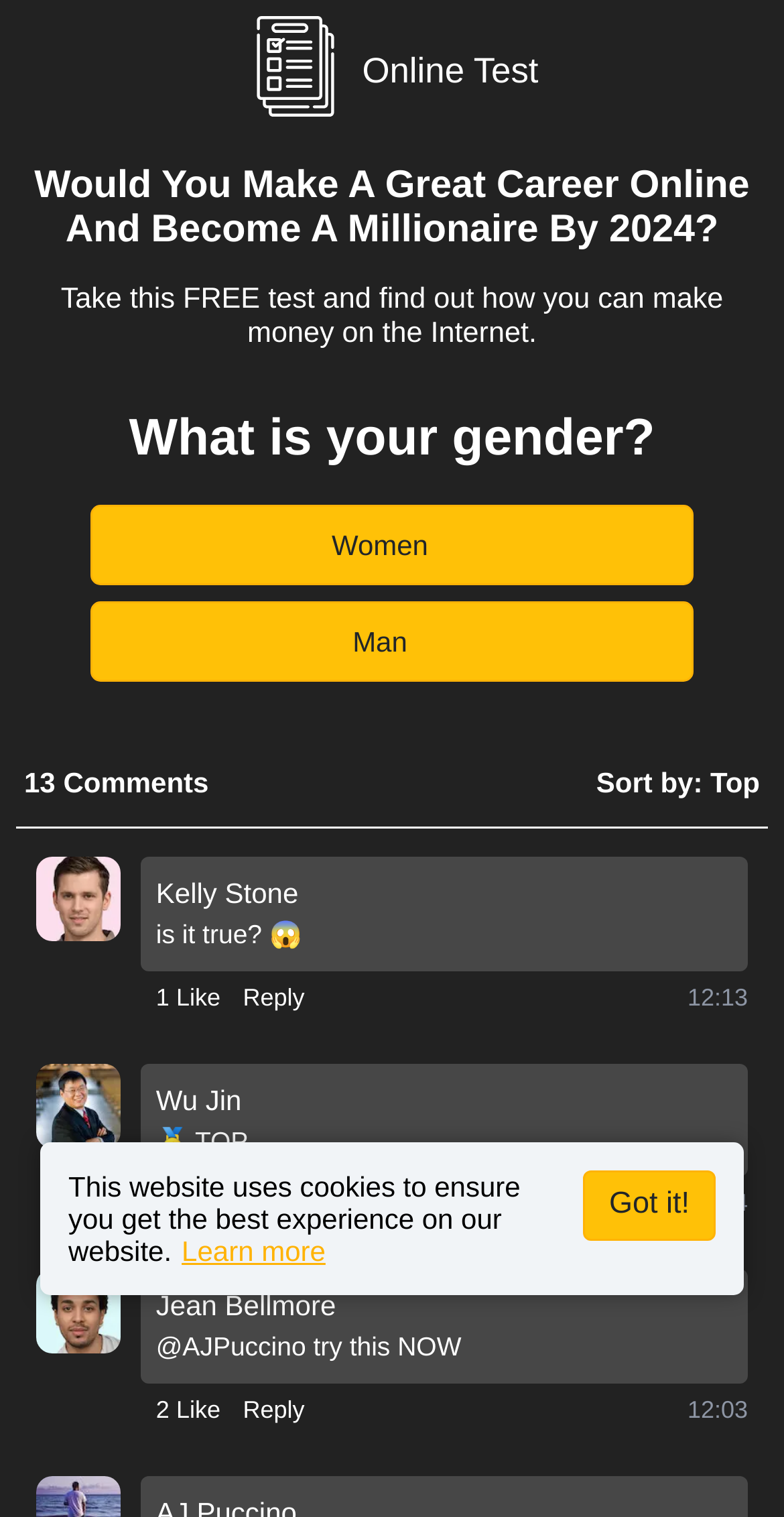Answer the question in a single word or phrase:
What is the purpose of the buttons 'Women' and 'Man'?

Select gender